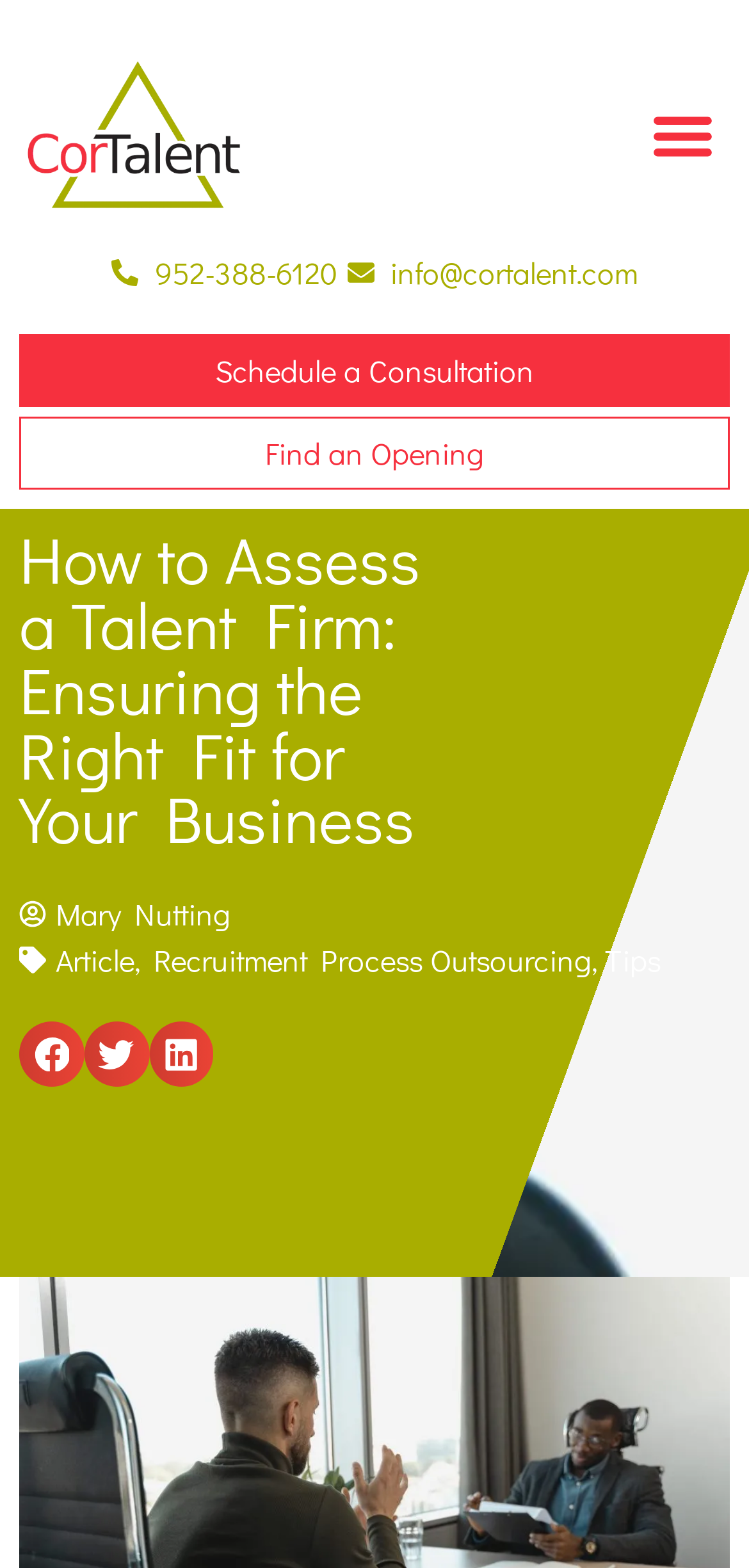What is the purpose of the 'Schedule a Consultation' link? Refer to the image and provide a one-word or short phrase answer.

To schedule a consultation